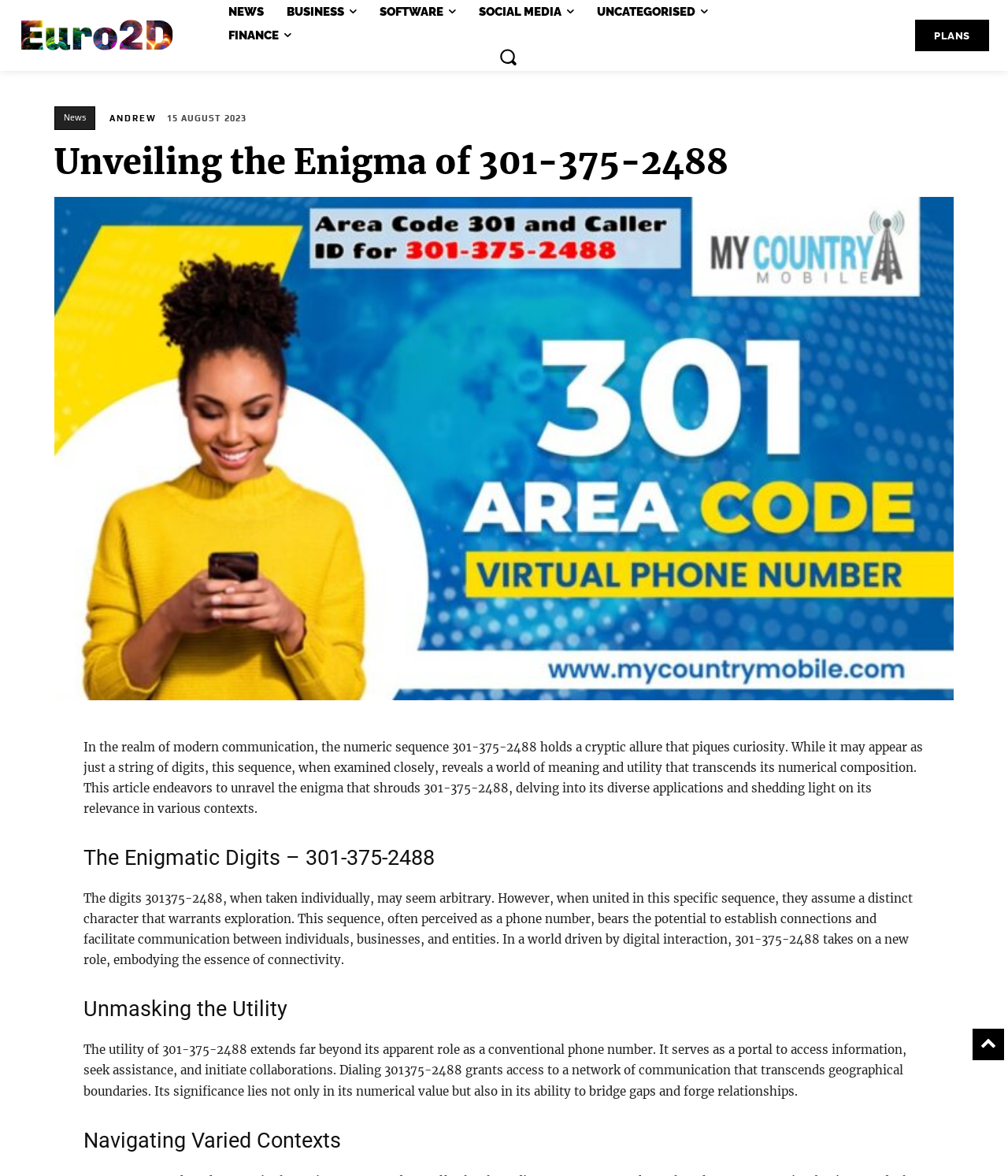Please identify the bounding box coordinates of the region to click in order to complete the task: "Enter a comment in the 'Comment:' textbox". The coordinates must be four float numbers between 0 and 1, specified as [left, top, right, bottom].

None